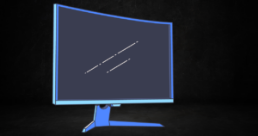Based on the image, give a detailed response to the question: What is displayed on the monitor's screen?

The monitor's screen displays faint white lines, which possibly represent a graphical interface or calibration lines, emphasizing its functionality for tasks such as gaming or graphic design.